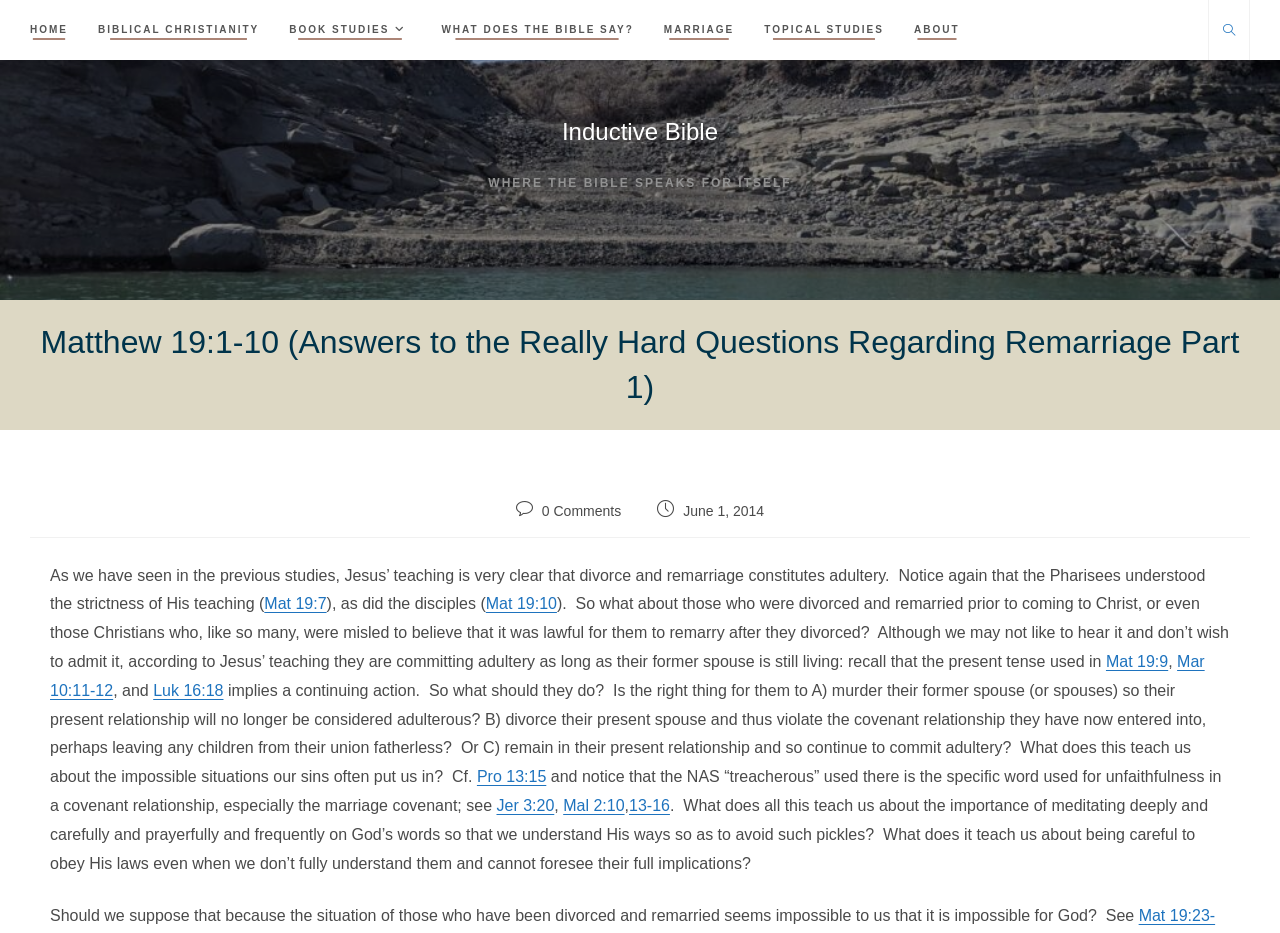Could you find the bounding box coordinates of the clickable area to complete this instruction: "View the 'Inductive Bible' link"?

[0.439, 0.126, 0.561, 0.155]